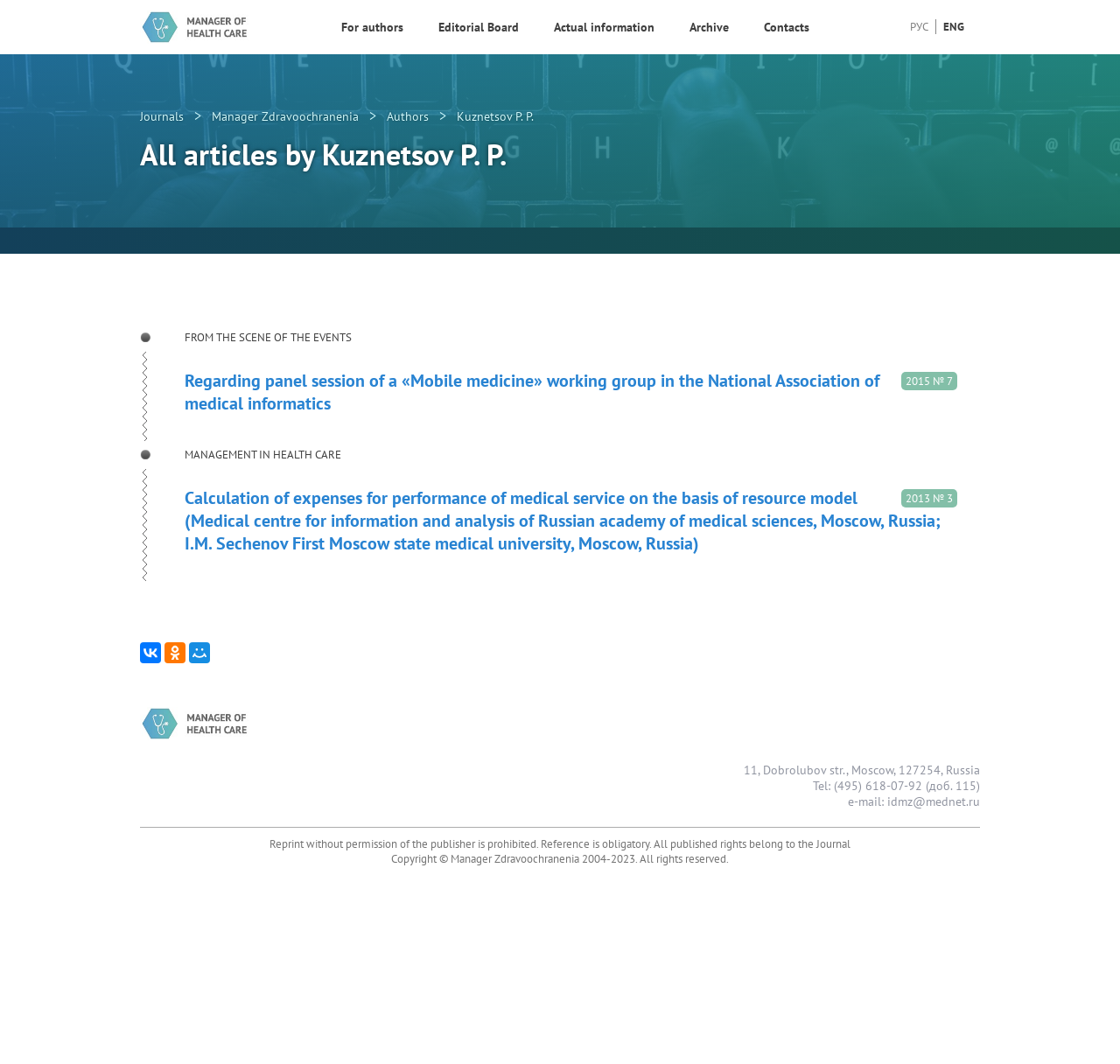Show the bounding box coordinates of the element that should be clicked to complete the task: "Share on VKontakte".

[0.125, 0.604, 0.144, 0.623]